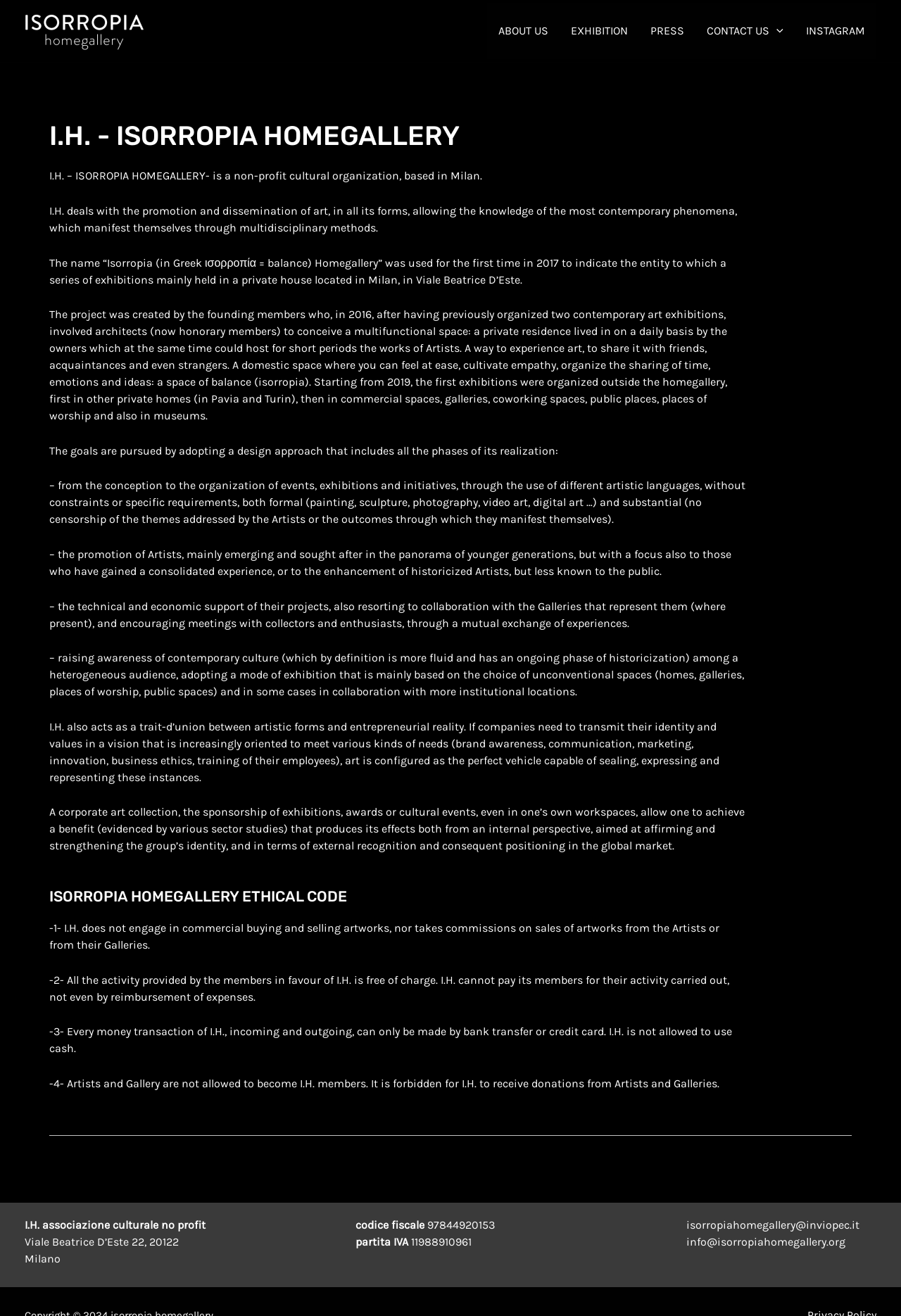Answer the question with a single word or phrase: 
What is the purpose of I.H.?

Promotion and dissemination of art